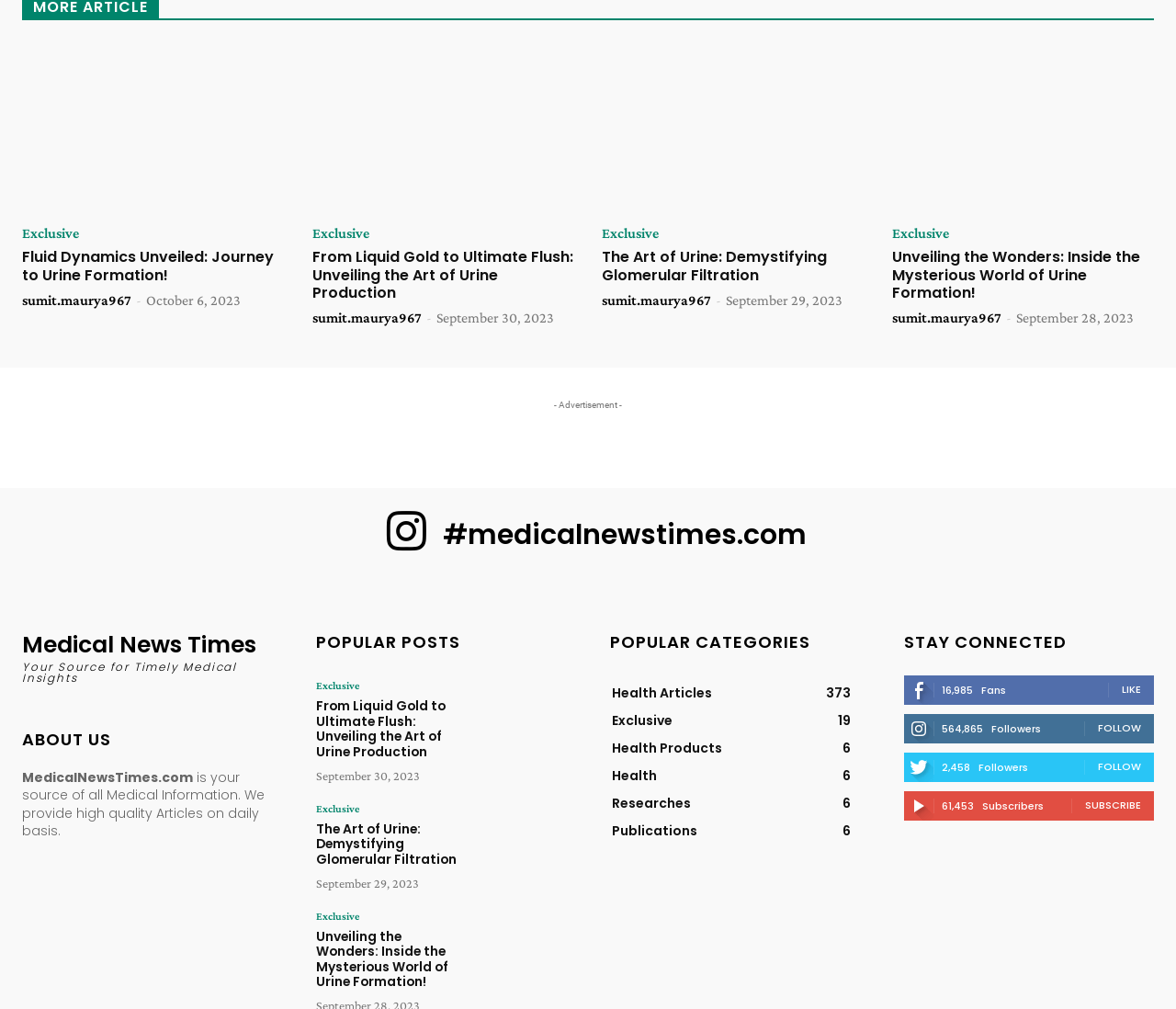How many health articles are there?
From the screenshot, supply a one-word or short-phrase answer.

373